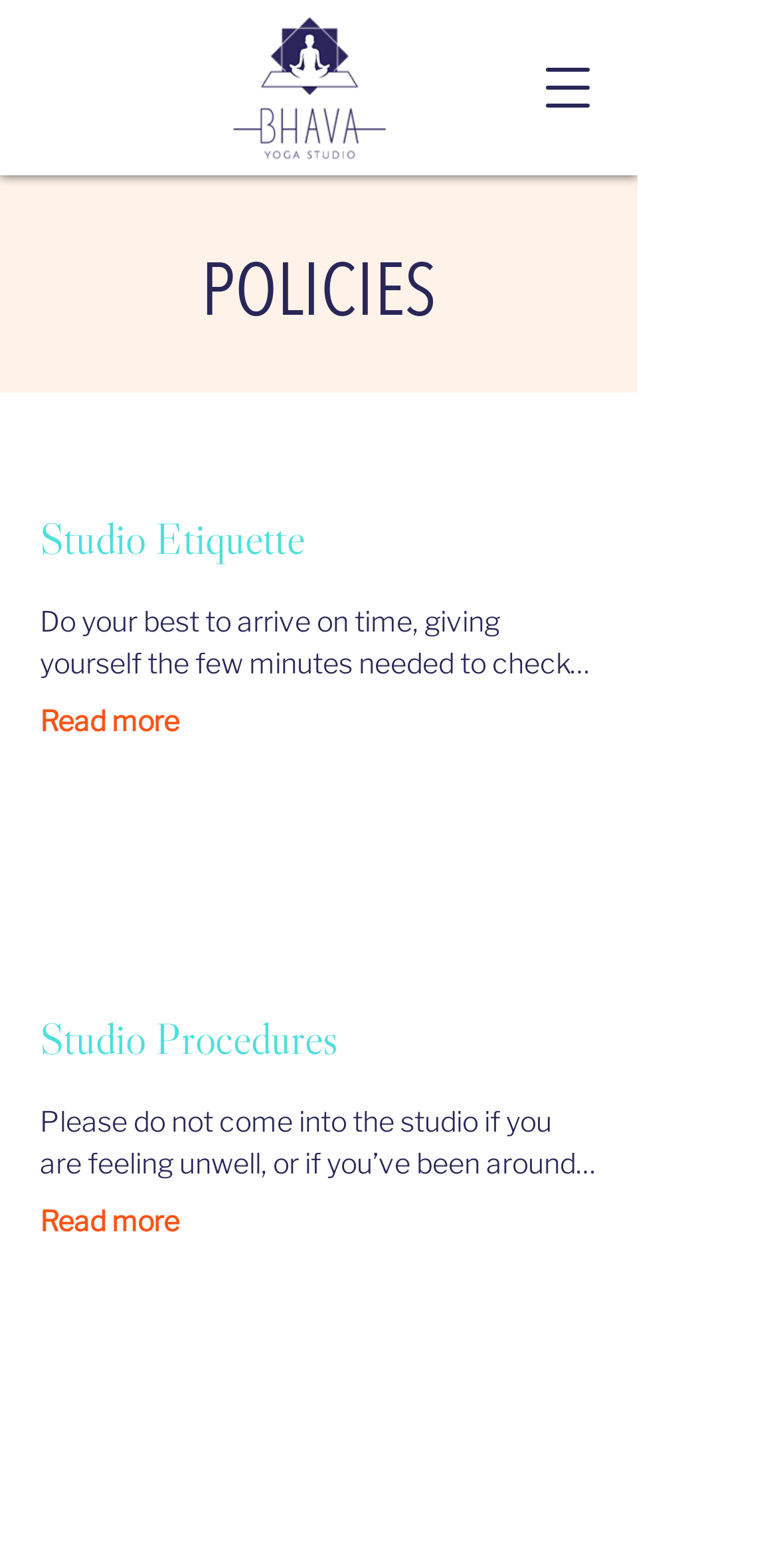What is the purpose of the button 'Open navigation menu'?
Provide an in-depth and detailed explanation in response to the question.

The button 'Open navigation menu' is located at the top right of the webpage, and it has a popup dialog. This suggests that the button is used to open a navigation menu, which likely contains links to other pages or sections of the website.